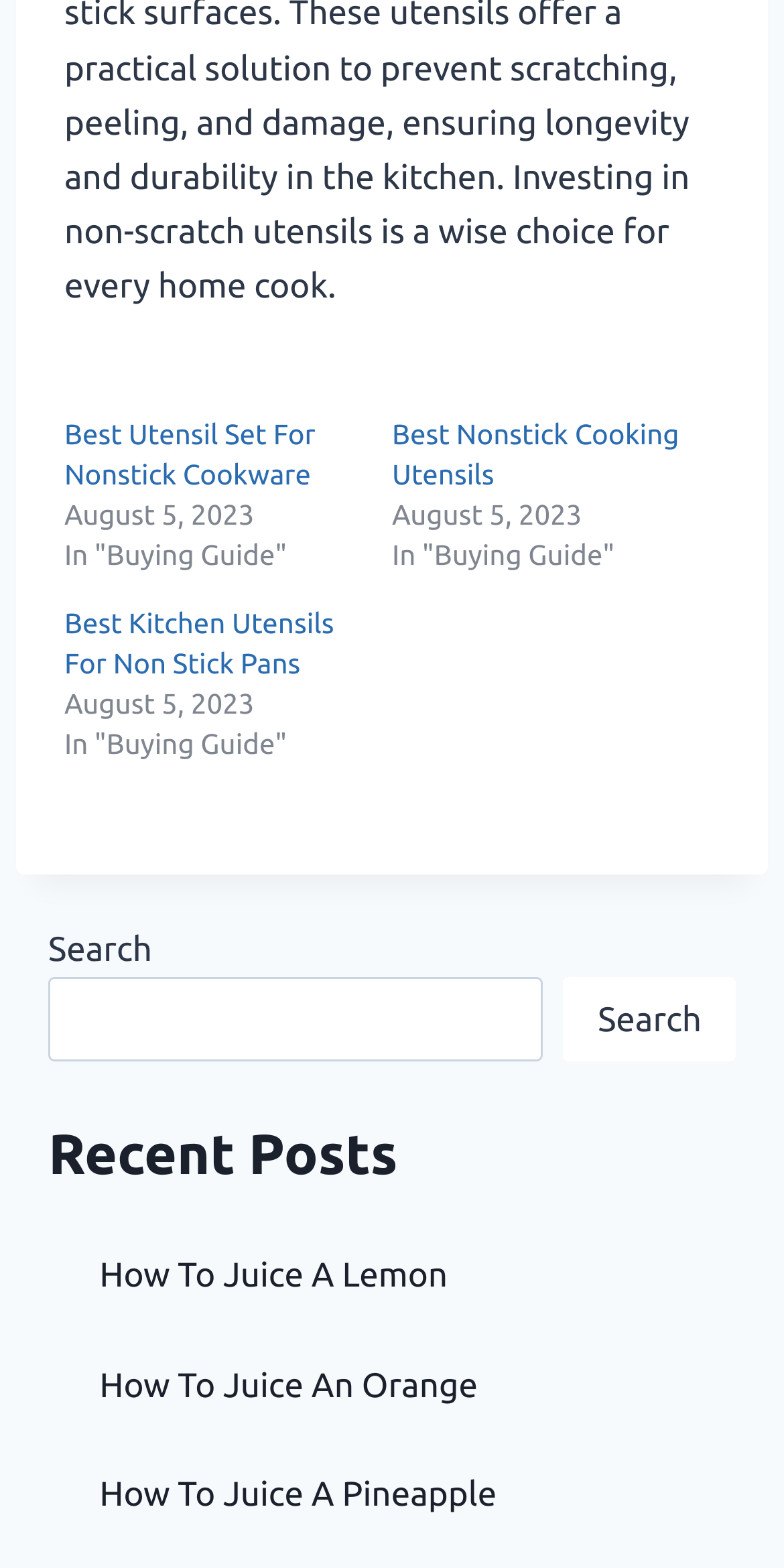Determine the bounding box coordinates of the element's region needed to click to follow the instruction: "Read the post about Best Utensil Set For Nonstick Cookware". Provide these coordinates as four float numbers between 0 and 1, formatted as [left, top, right, bottom].

[0.082, 0.266, 0.402, 0.312]